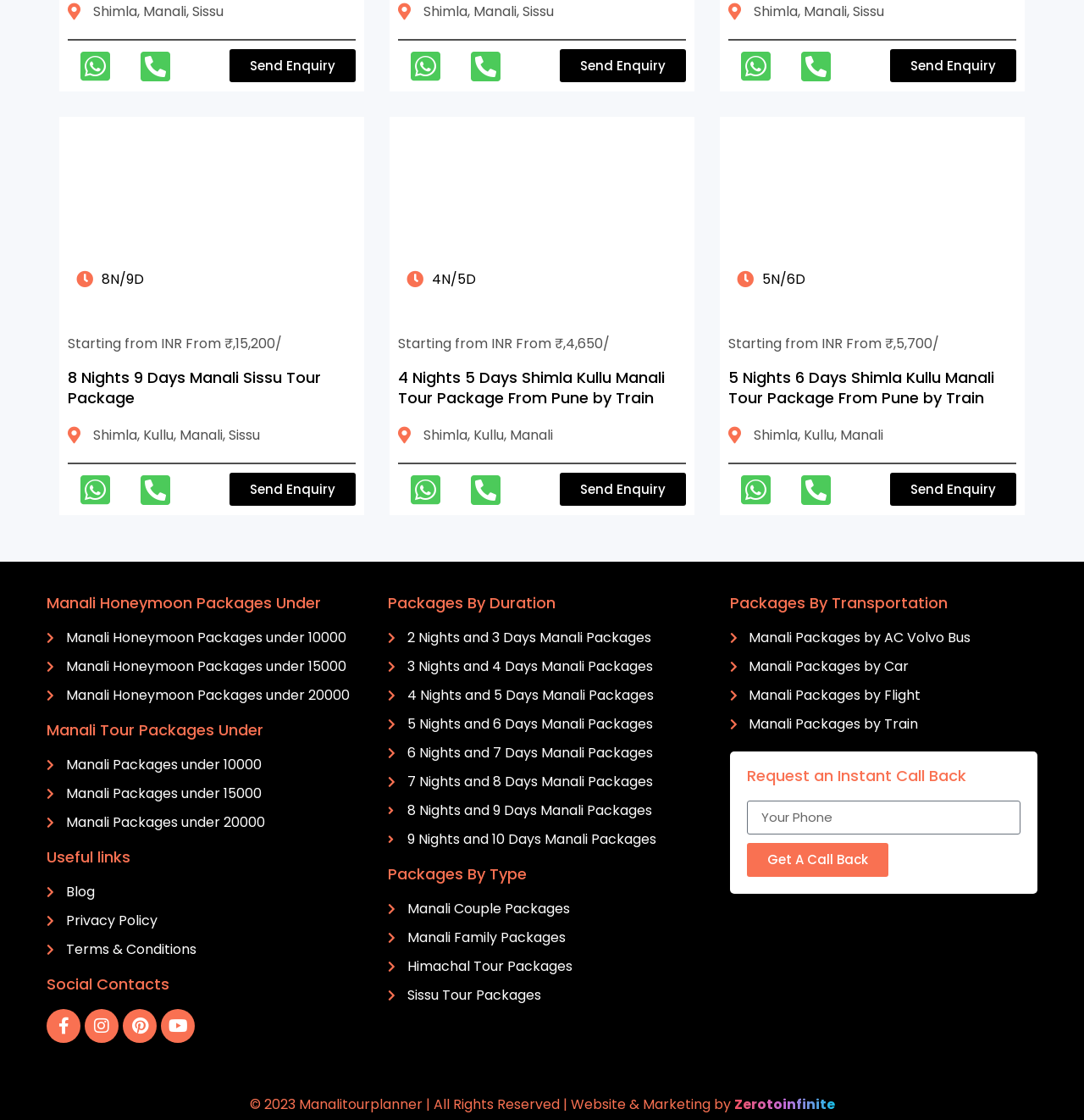Determine the bounding box coordinates of the element that should be clicked to execute the following command: "Visit the 'Blog' page".

[0.043, 0.787, 0.327, 0.806]